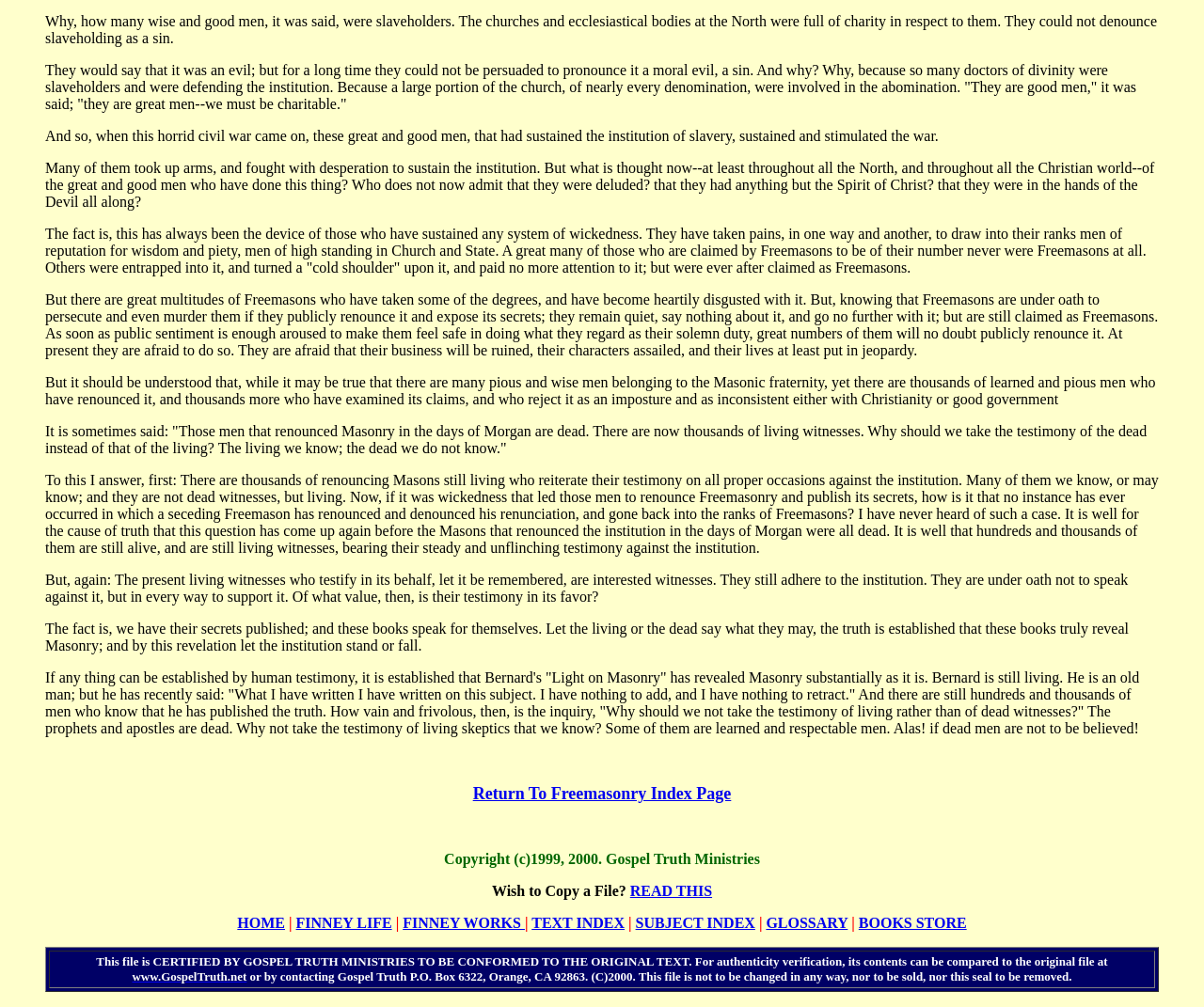Provide the bounding box coordinates of the area you need to click to execute the following instruction: "Go to the TEXT INDEX page".

[0.442, 0.908, 0.519, 0.924]